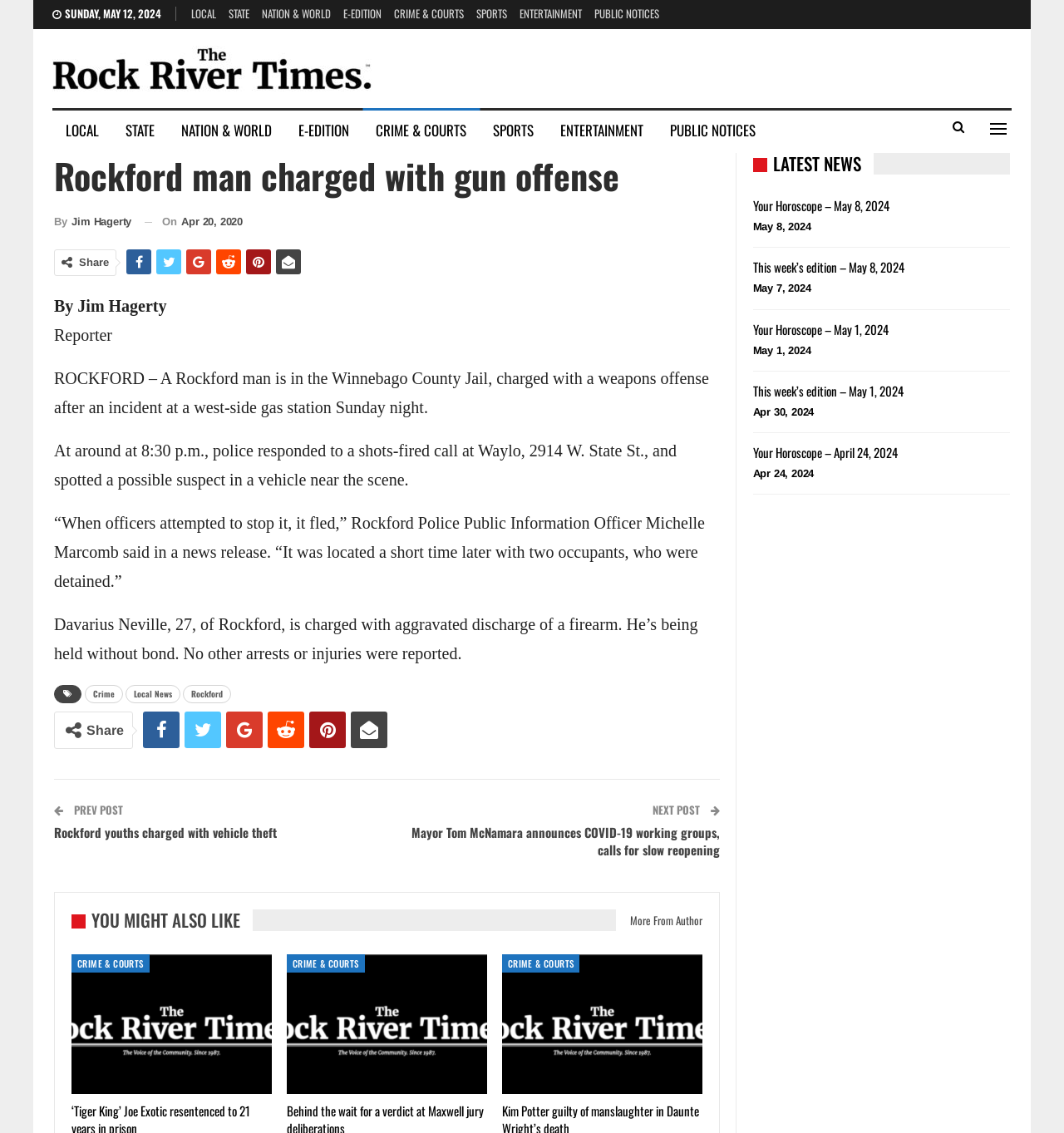Show the bounding box coordinates for the element that needs to be clicked to execute the following instruction: "Share the article". Provide the coordinates in the form of four float numbers between 0 and 1, i.e., [left, top, right, bottom].

[0.074, 0.226, 0.102, 0.237]